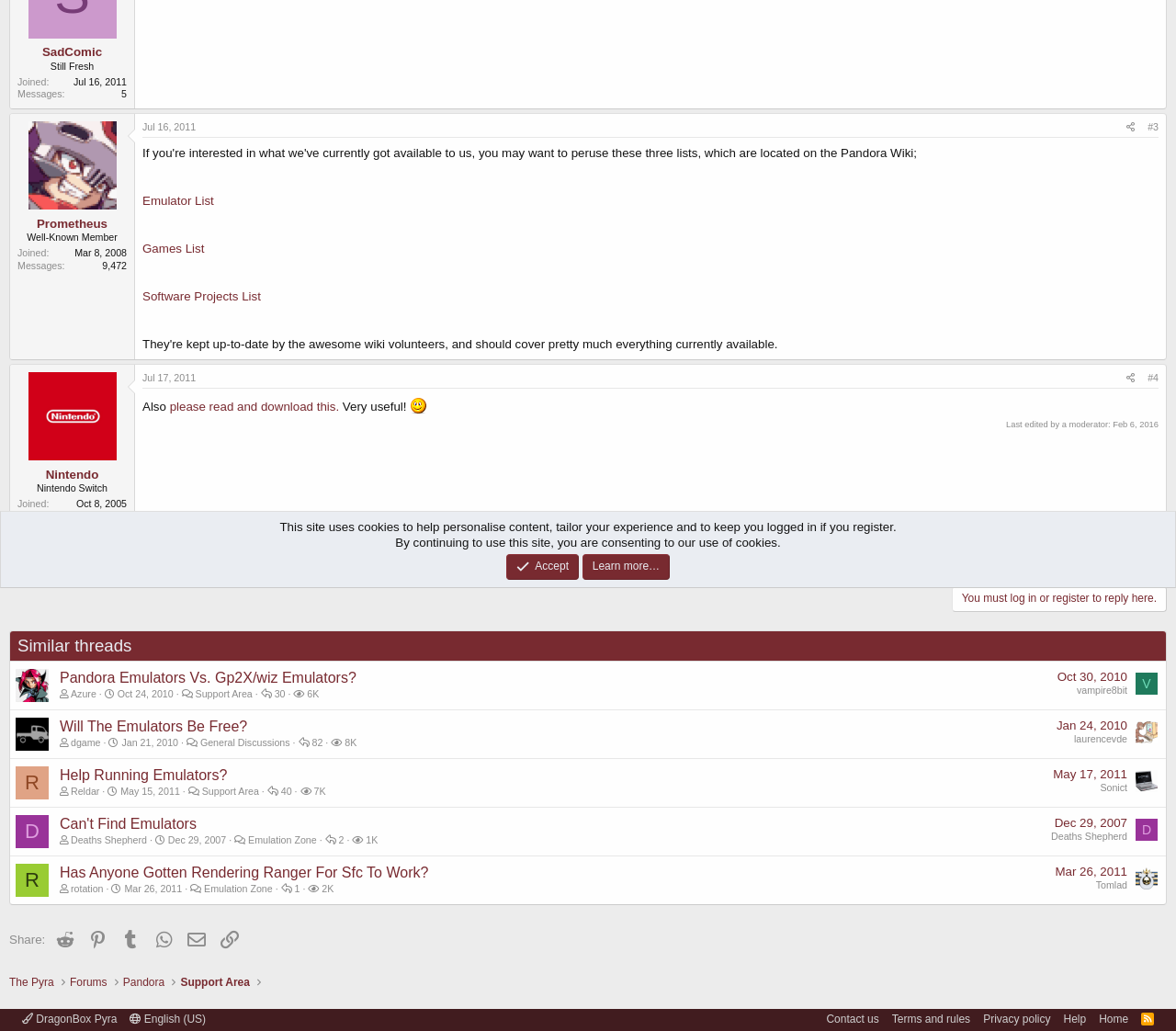Please determine the bounding box coordinates, formatted as (top-left x, top-left y, bottom-right x, bottom-right y), with all values as floating point numbers between 0 and 1. Identify the bounding box of the region described as: May 17, 2011

[0.895, 0.744, 0.959, 0.758]